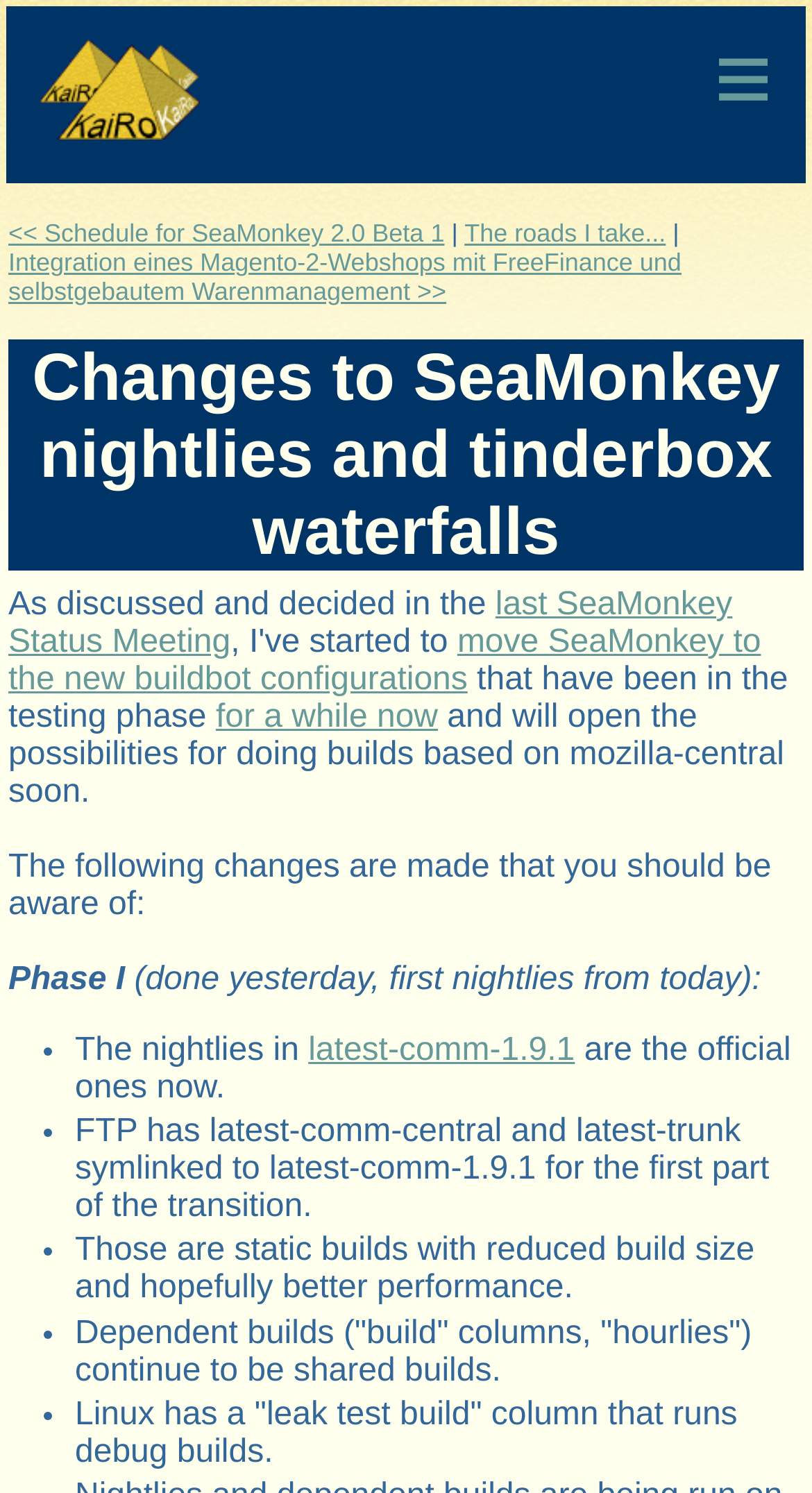Refer to the image and provide an in-depth answer to the question:
What is the website about?

Based on the webpage's content, it appears to be about changes to SeaMonkey nightlies and tinderbox waterfalls, specifically discussing the transition to new buildbot configurations and the implications for builds and testing.